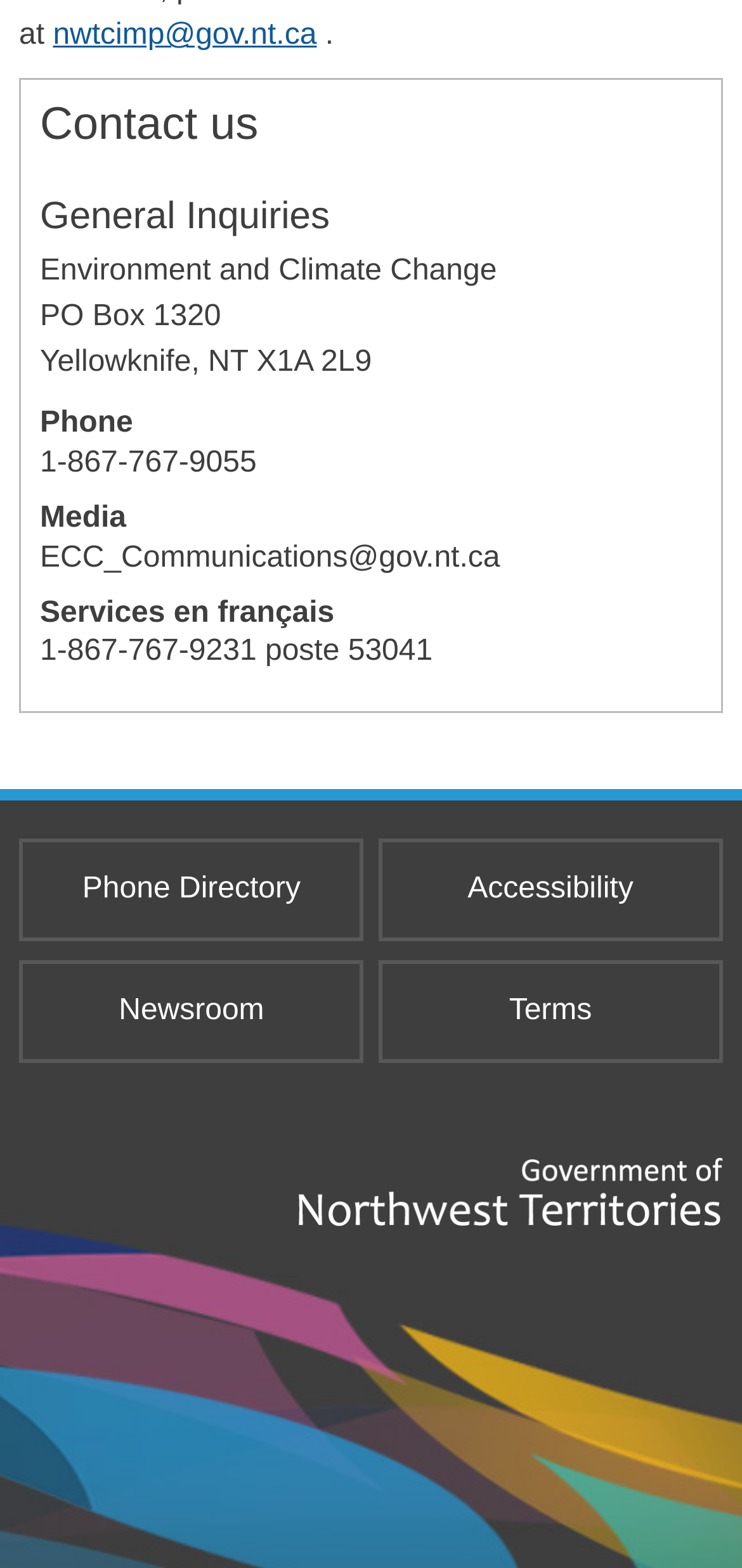Give a one-word or phrase response to the following question: What is the postal code for the Environment and Climate Change office?

X1A 2L9